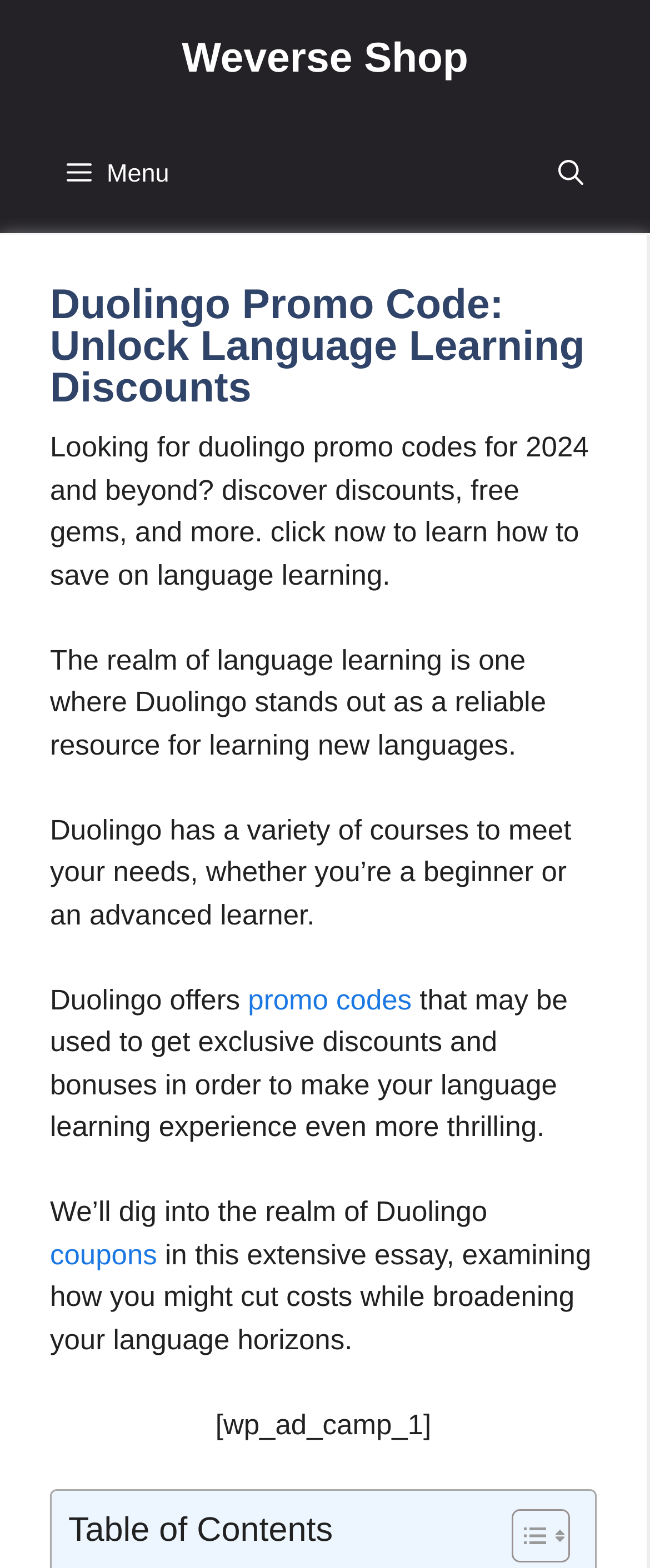With reference to the screenshot, provide a detailed response to the question below:
What is the purpose of the 'Toggle Table of Content' link?

The 'Toggle Table of Content' link is located near the 'Table of Contents' heading, and its purpose is to allow users to show or hide the table of contents, making it easier to navigate the webpage.